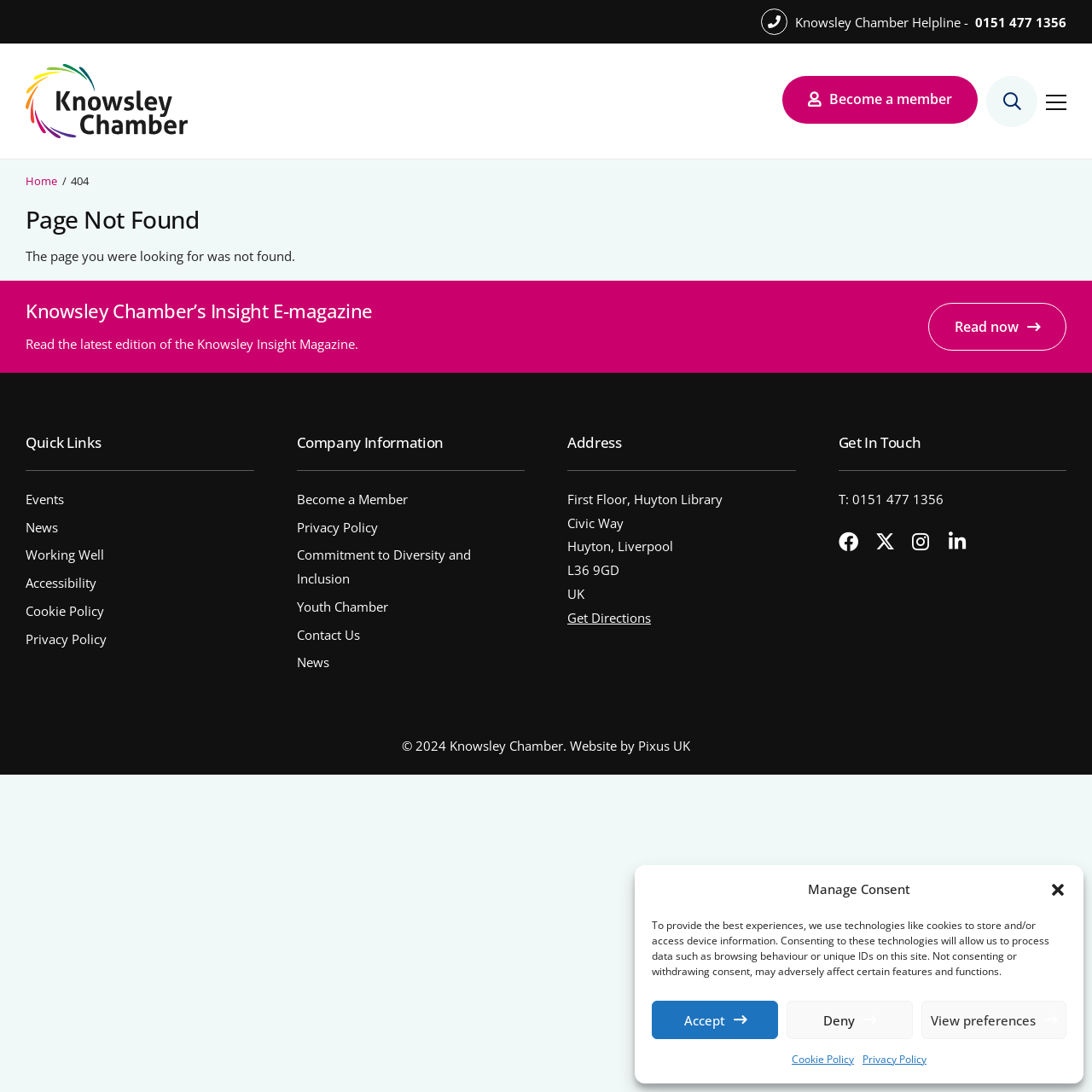Locate the bounding box coordinates of the area that needs to be clicked to fulfill the following instruction: "Call the helpline". The coordinates should be in the format of four float numbers between 0 and 1, namely [left, top, right, bottom].

[0.893, 0.012, 0.977, 0.028]